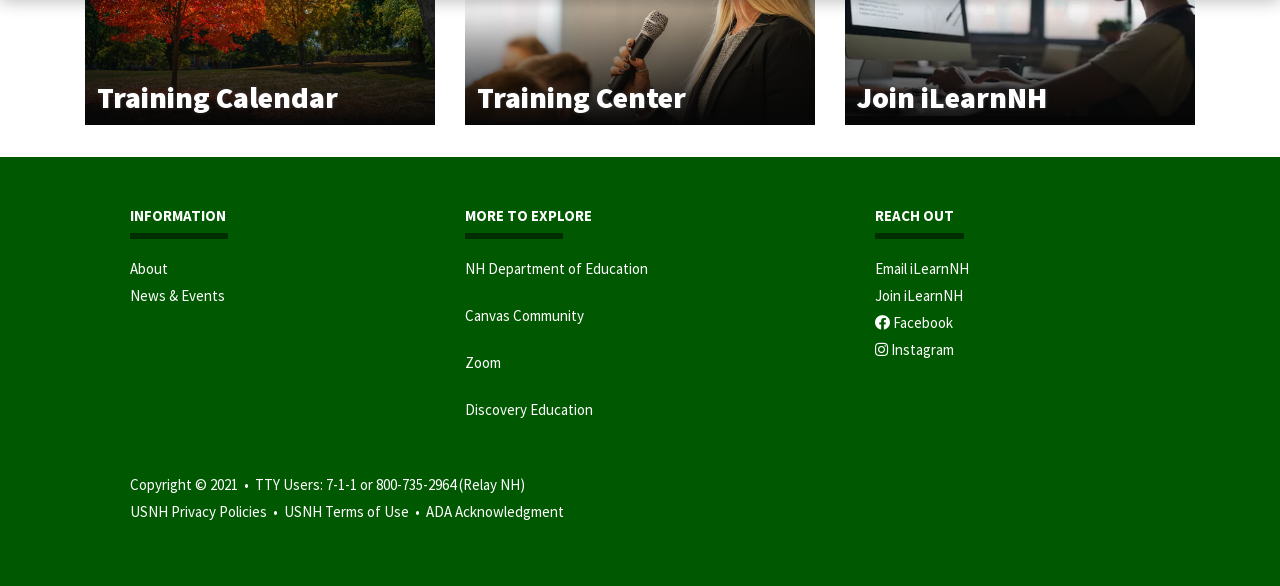Determine the bounding box coordinates of the section I need to click to execute the following instruction: "Email iLearnNH". Provide the coordinates as four float numbers between 0 and 1, i.e., [left, top, right, bottom].

[0.684, 0.442, 0.757, 0.474]